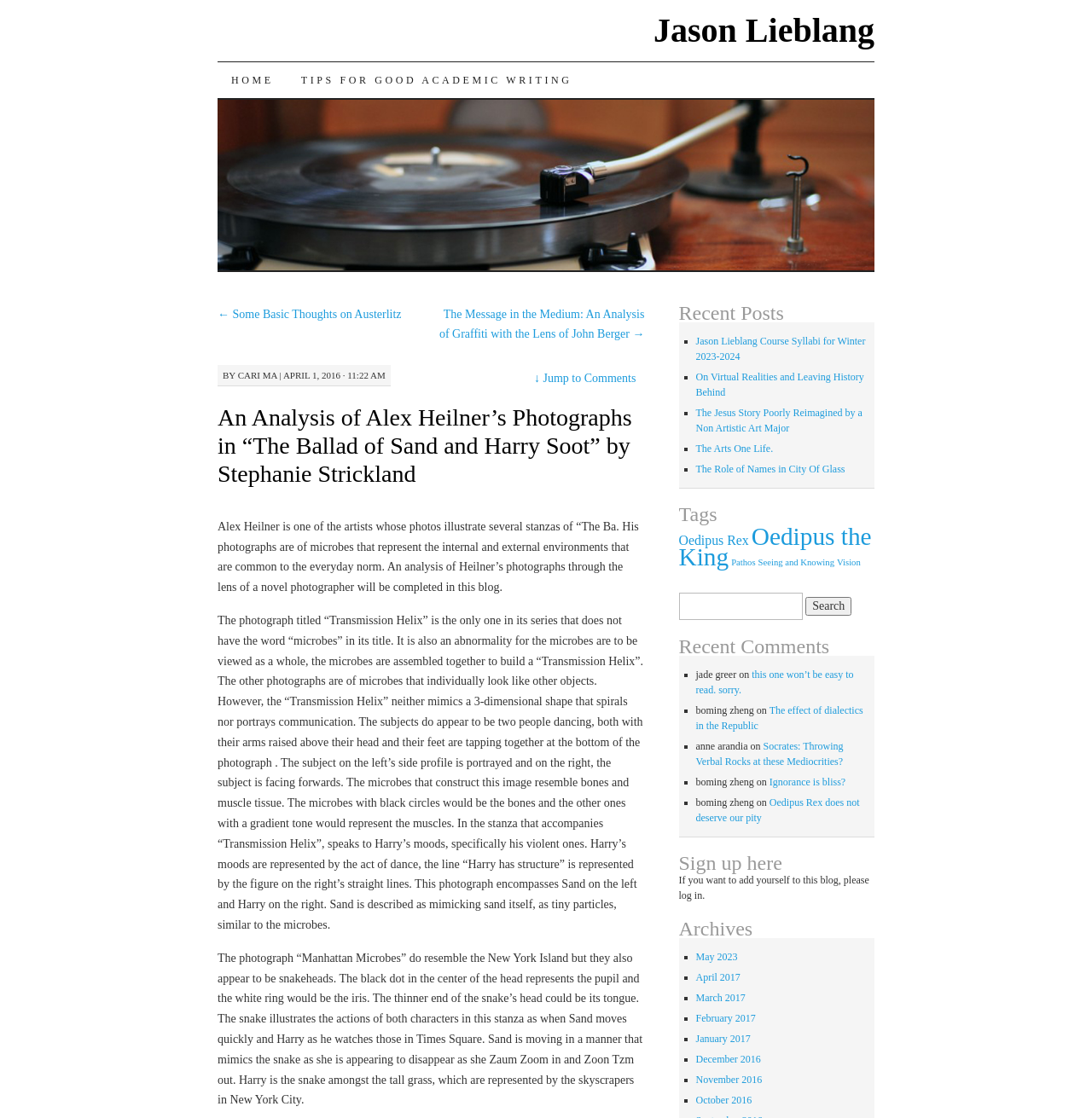Please provide a comprehensive response to the question below by analyzing the image: 
Who is the author of the article?

The author of the article is mentioned in the heading 'An Analysis of Alex Heilner’s Photographs in “The Ballad of Sand and Harry Soot” by Stephanie Strickland'. This heading is located at the top of the webpage and indicates that Stephanie Strickland is the author of the article.